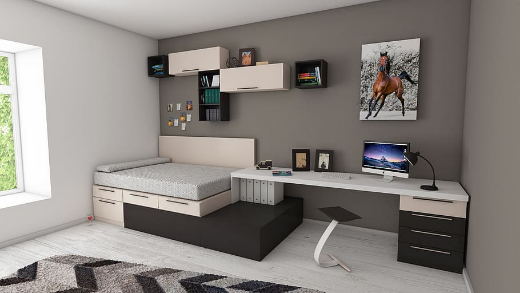What is the effect of the large window?
Please provide a detailed and thorough answer to the question.

The caption states that the large window allows natural light to flood the space, which further accentuates the openness of the room, creating a sense of calmness and inviting atmosphere.